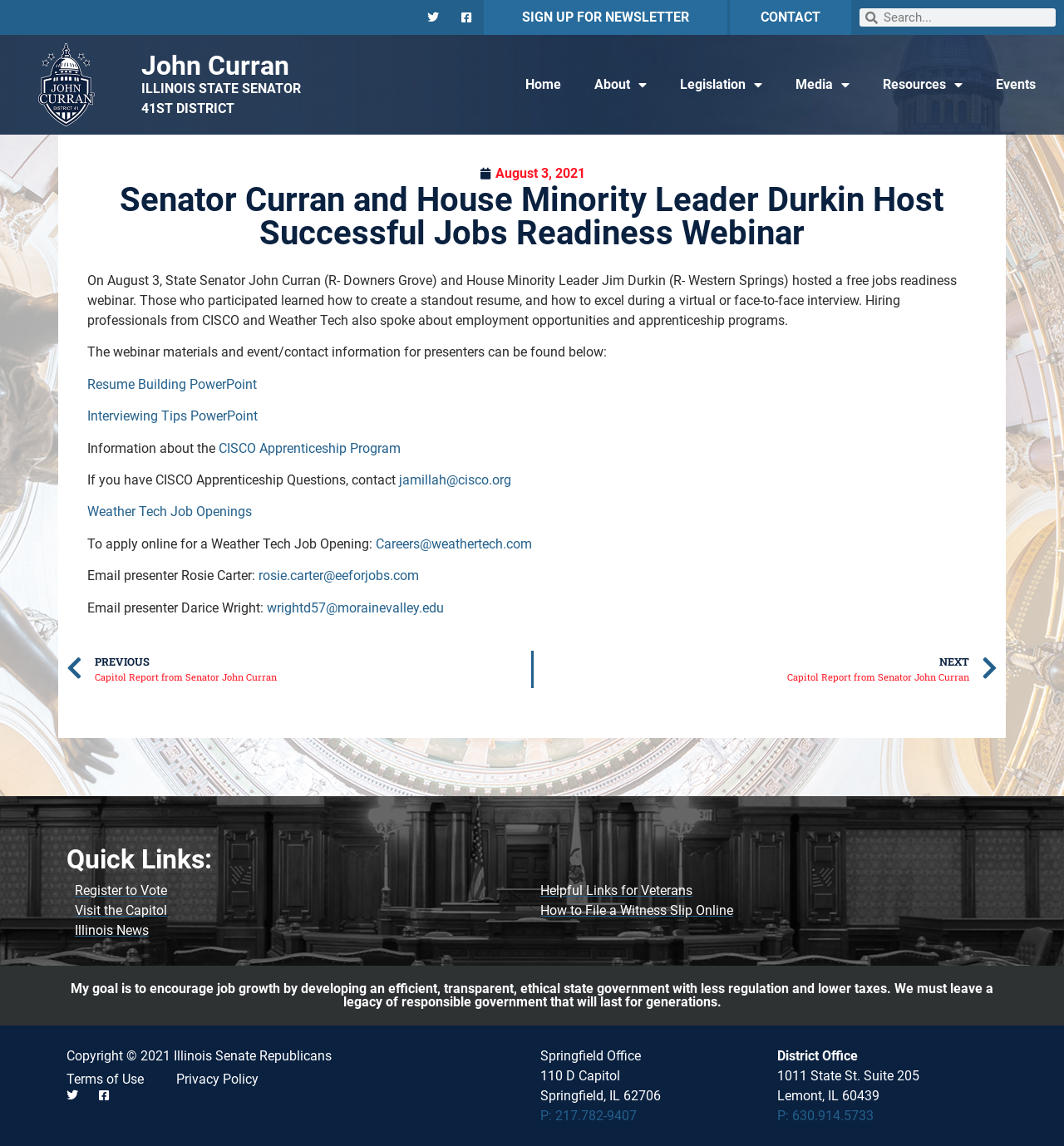What is the address of the District Office?
Look at the image and provide a detailed response to the question.

The address of the District Office can be found in the section that contains the contact information. It is listed as '1011 State St. Suite 205, Lemont, IL 60439'.